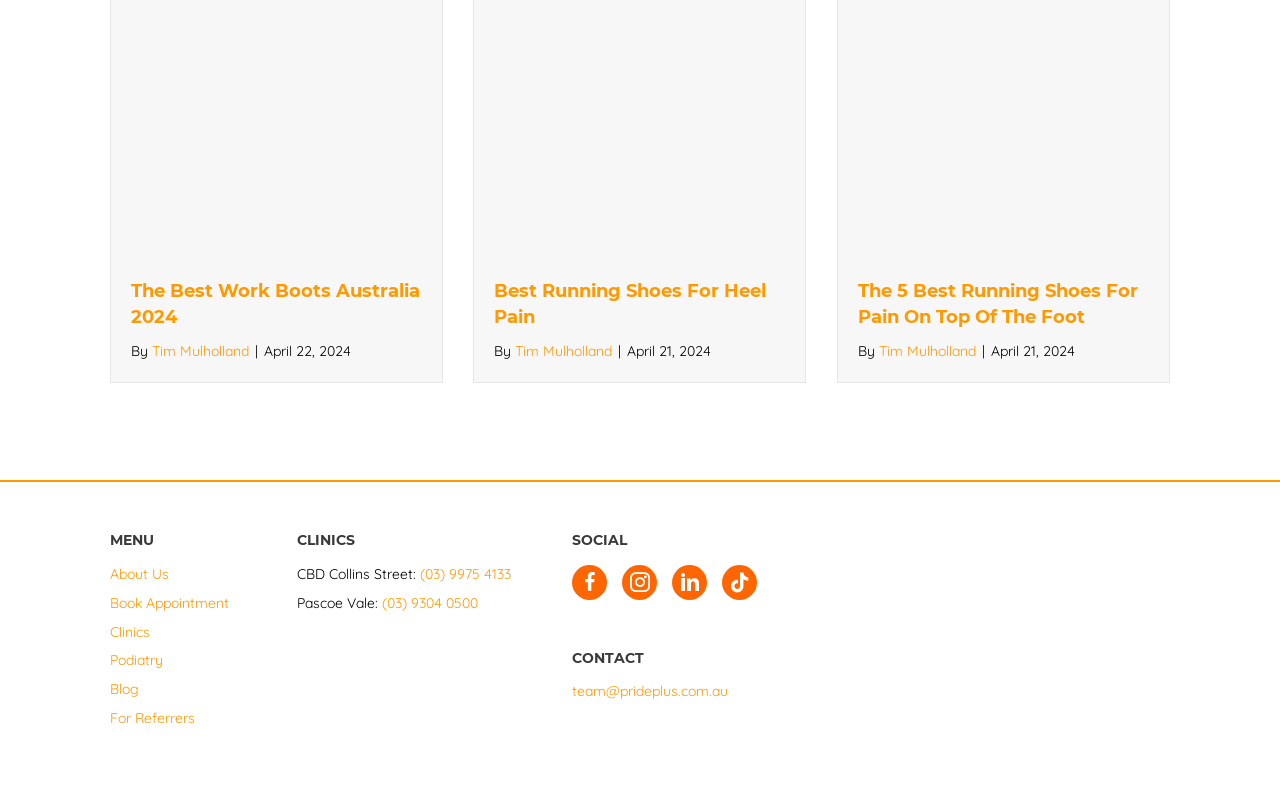Please identify the bounding box coordinates of the element's region that should be clicked to execute the following instruction: "Read the article about the 5 best running shoes for pain on top of the foot". The bounding box coordinates must be four float numbers between 0 and 1, i.e., [left, top, right, bottom].

[0.654, 0.1, 0.913, 0.129]